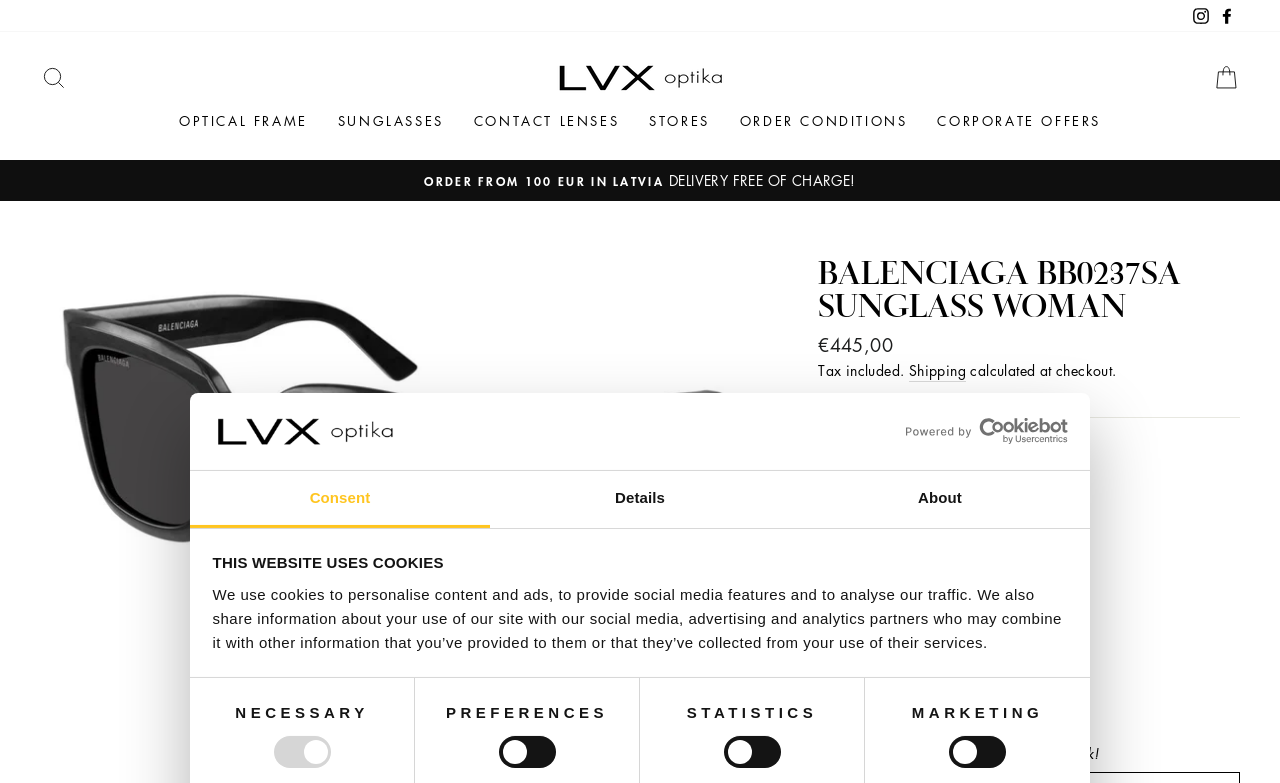Extract the primary header of the webpage and generate its text.

BALENCIAGA BB0237SA SUNGLASS WOMAN